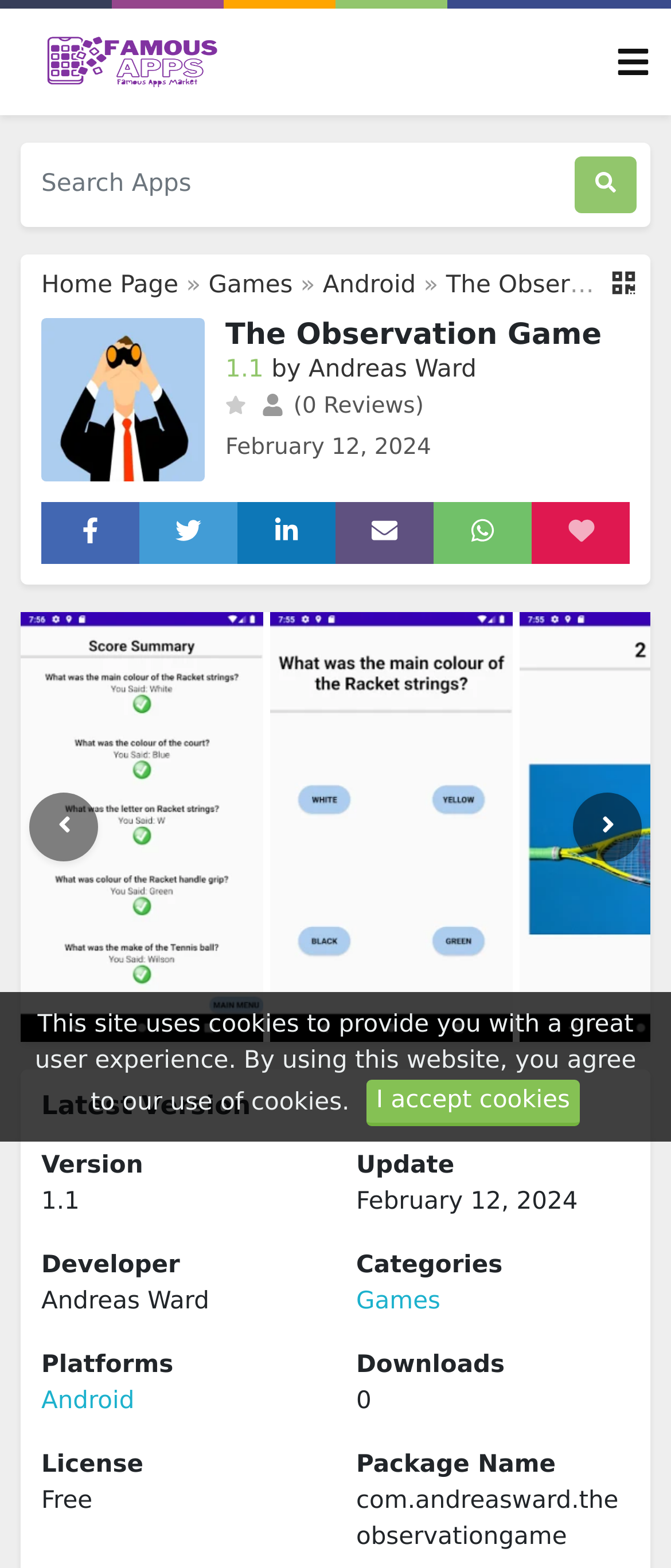Identify the bounding box coordinates for the region of the element that should be clicked to carry out the instruction: "Search for apps". The bounding box coordinates should be four float numbers between 0 and 1, i.e., [left, top, right, bottom].

[0.051, 0.1, 0.836, 0.136]